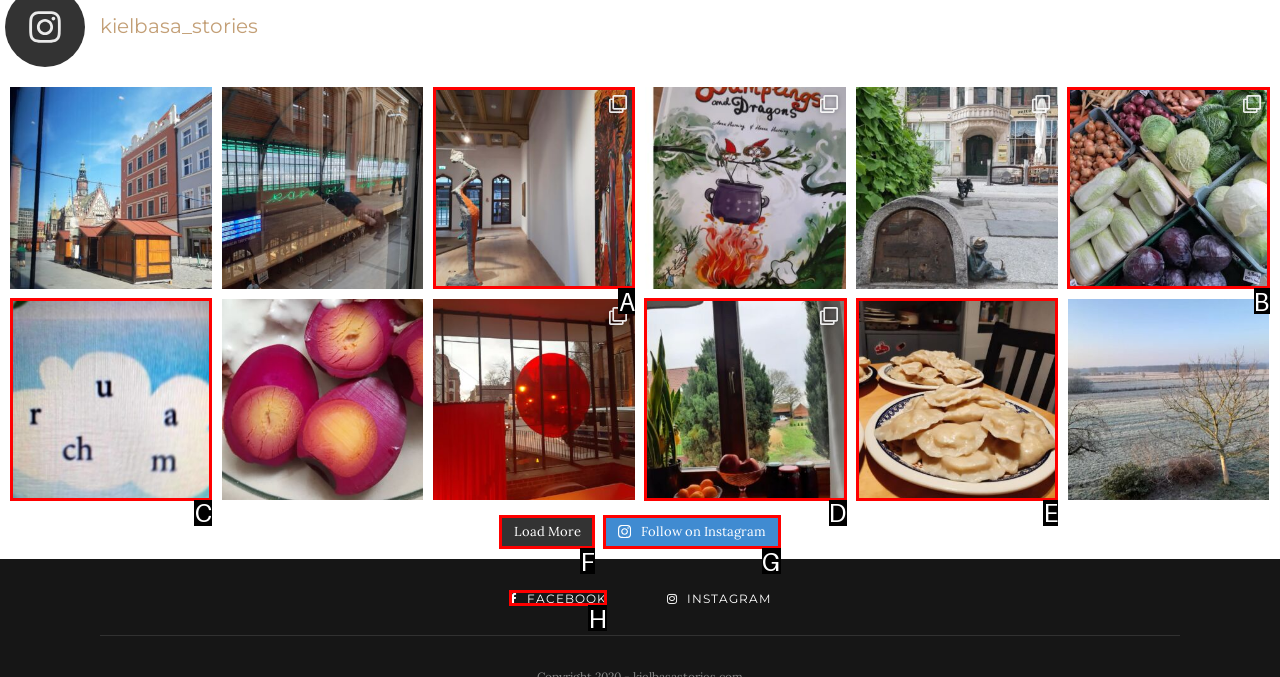Provide the letter of the HTML element that you need to click on to perform the task: Visit Facebook page.
Answer with the letter corresponding to the correct option.

H